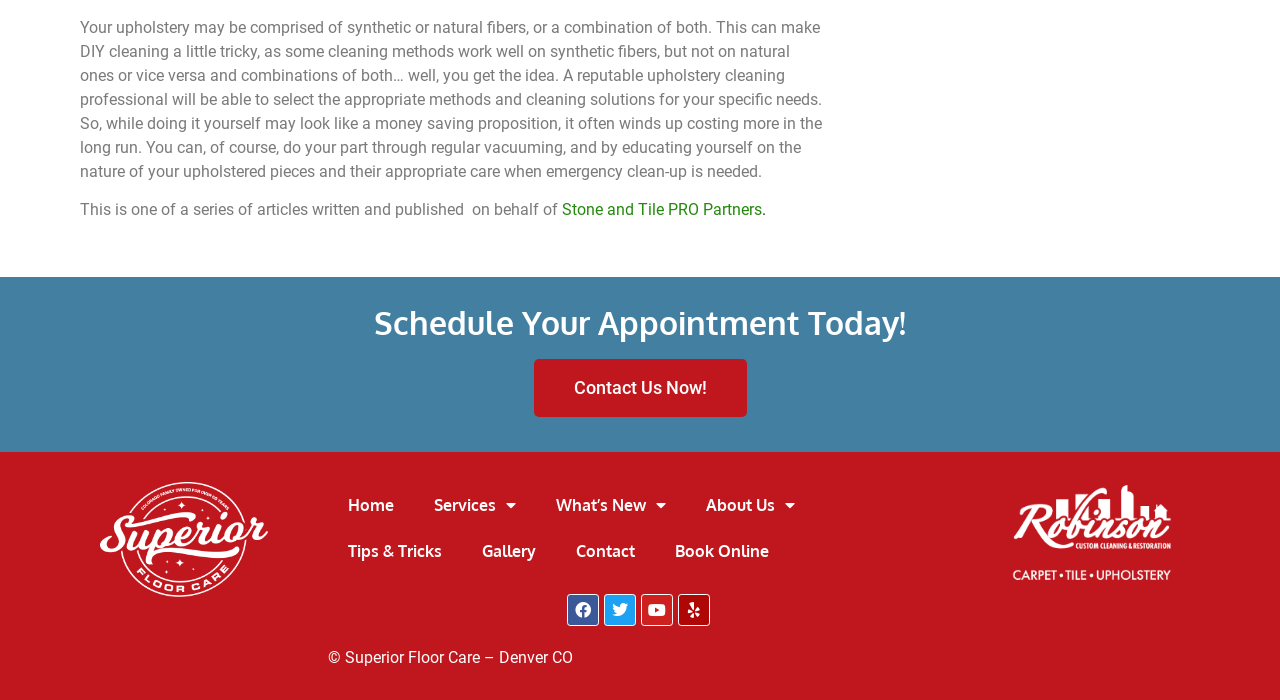Using the format (top-left x, top-left y, bottom-right x, bottom-right y), and given the element description, identify the bounding box coordinates within the screenshot: Contact Us Now!

[0.417, 0.512, 0.583, 0.595]